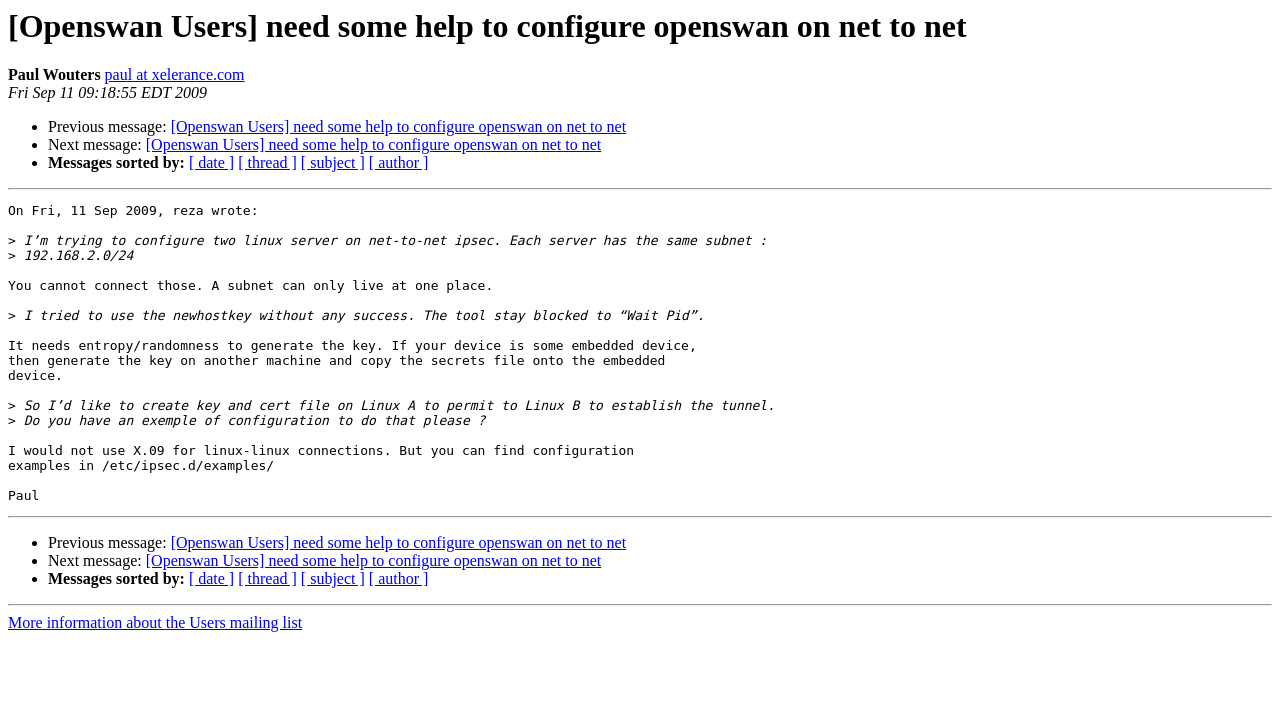Identify the bounding box coordinates of the section that should be clicked to achieve the task described: "View next message".

[0.114, 0.193, 0.47, 0.217]